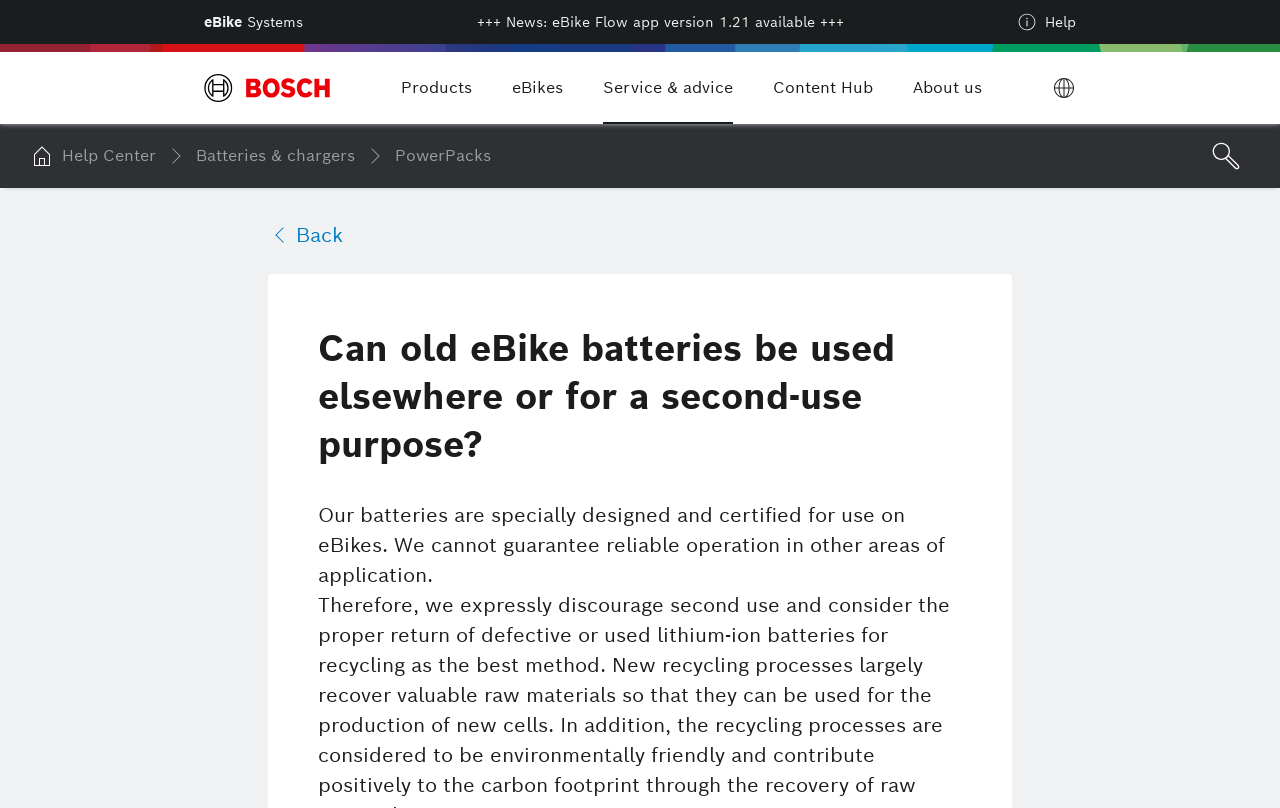Utilize the information from the image to answer the question in detail:
What is the main topic of this webpage?

Based on the webpage content, especially the heading 'Can old eBike batteries be used elsewhere or for a second-use purpose?' and the static text 'Our batteries are specially designed and certified for use on eBikes.', it is clear that the main topic of this webpage is eBike batteries.